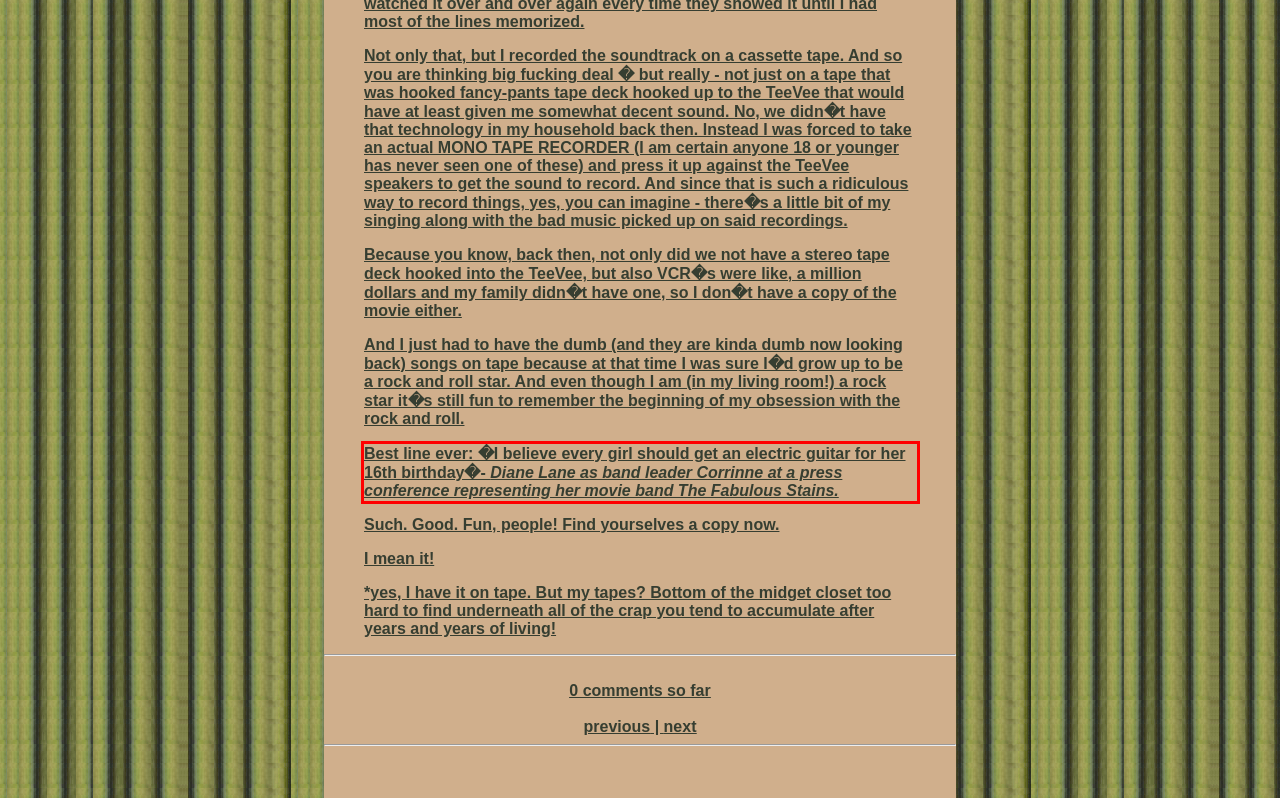Identify the red bounding box in the webpage screenshot and perform OCR to generate the text content enclosed.

Best line ever: �I believe every girl should get an electric guitar for her 16th birthday�- Diane Lane as band leader Corrinne at a press conference representing her movie band The Fabulous Stains.